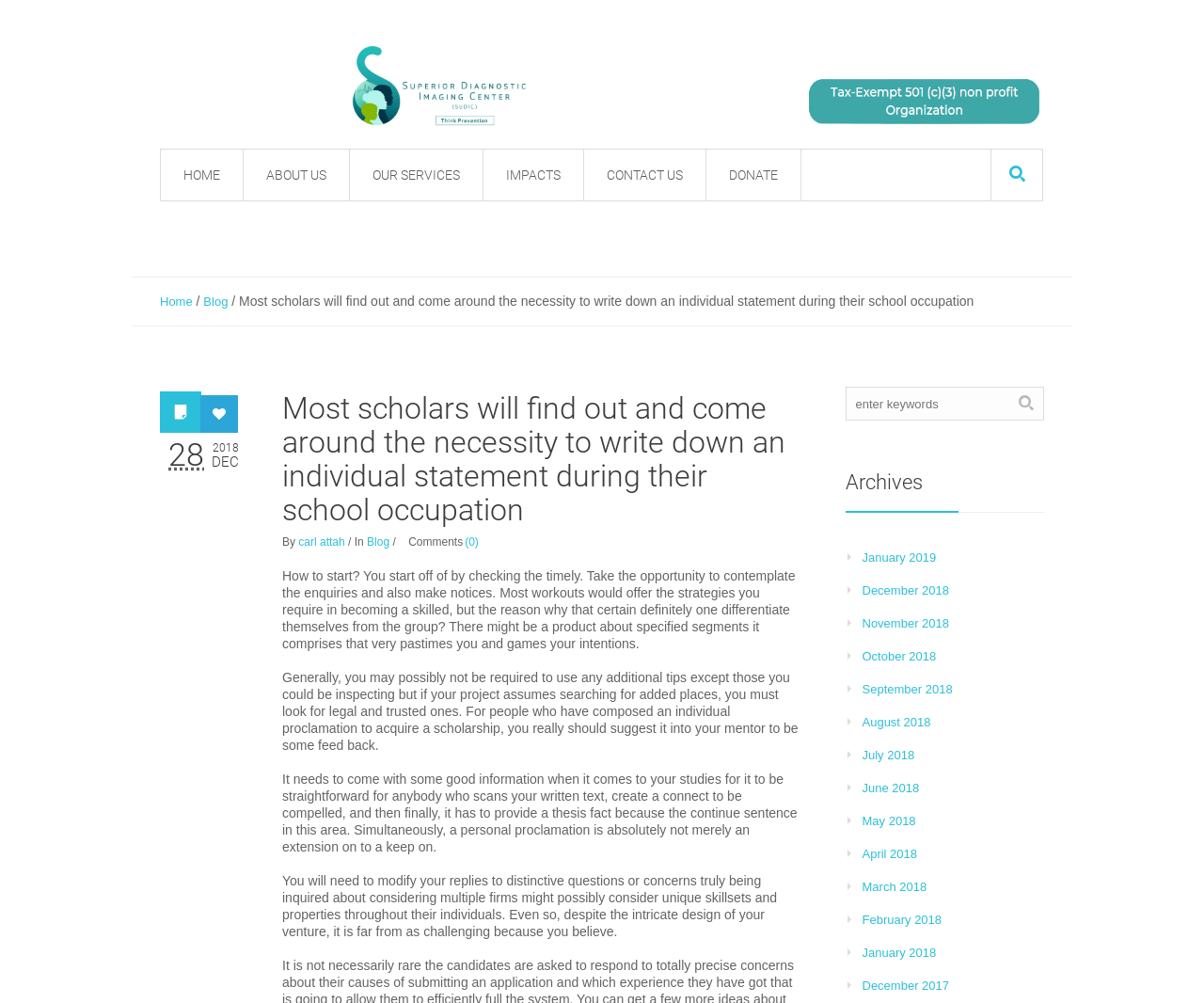Please provide the bounding box coordinates for the element that needs to be clicked to perform the instruction: "Read the blog post". The coordinates must consist of four float numbers between 0 and 1, formatted as [left, top, right, bottom].

[0.234, 0.39, 0.664, 0.525]